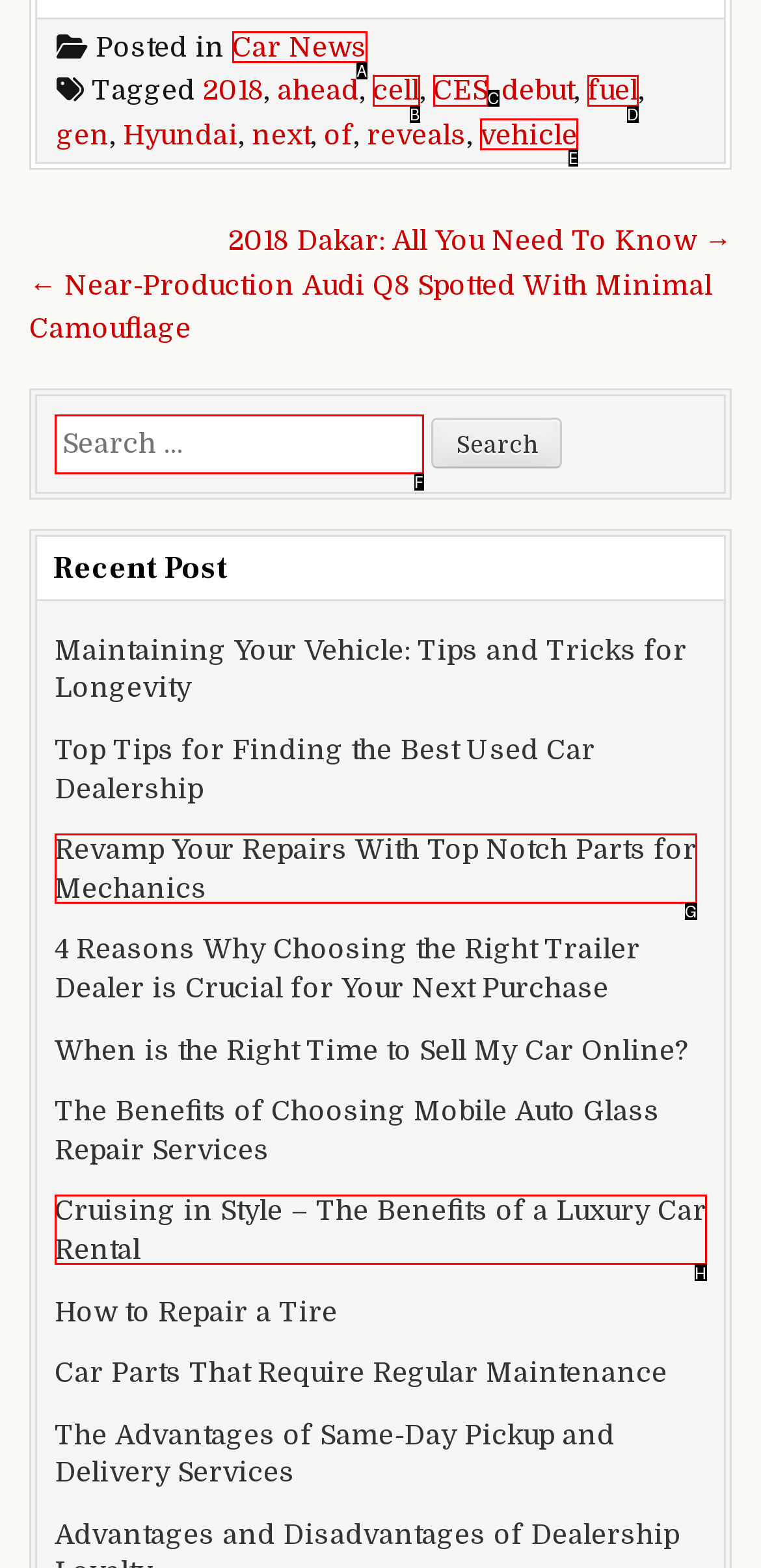Select the option that corresponds to the description: cell
Respond with the letter of the matching choice from the options provided.

B